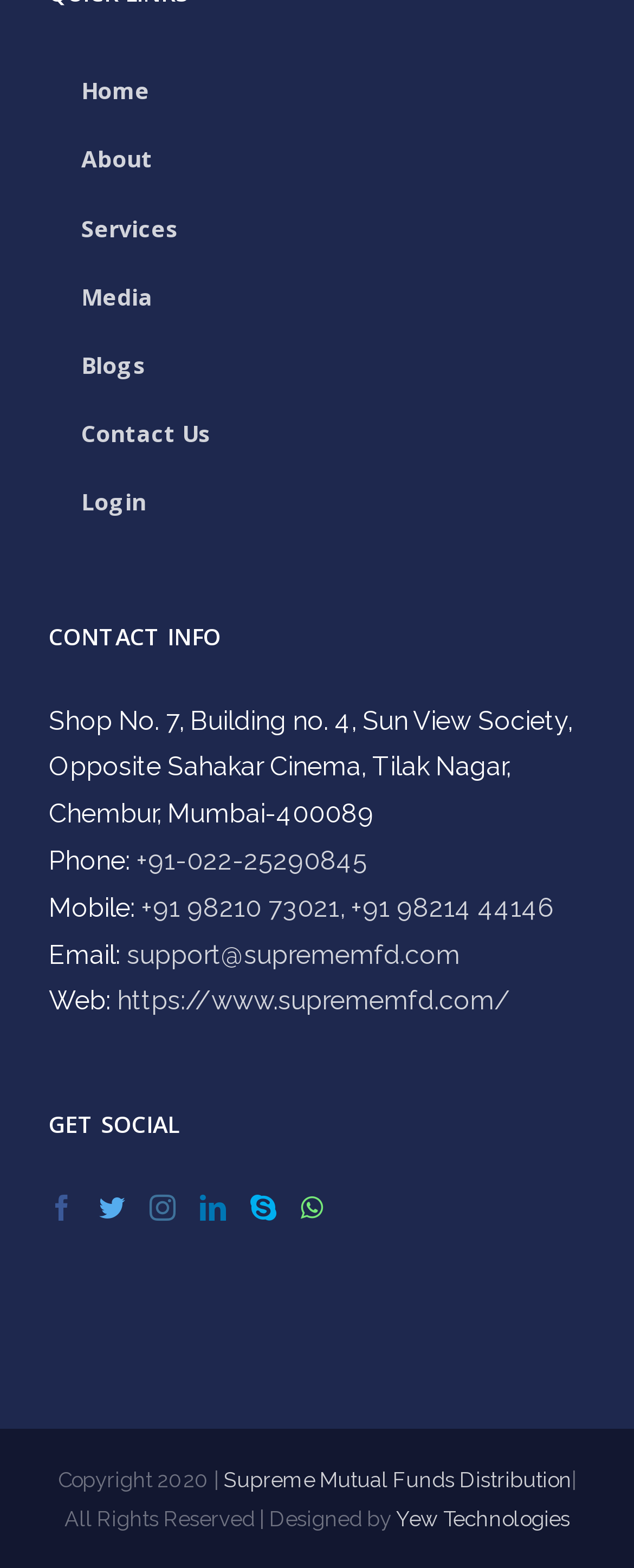What is the company's phone number?
Please provide a single word or phrase as your answer based on the screenshot.

+91-022-25290845